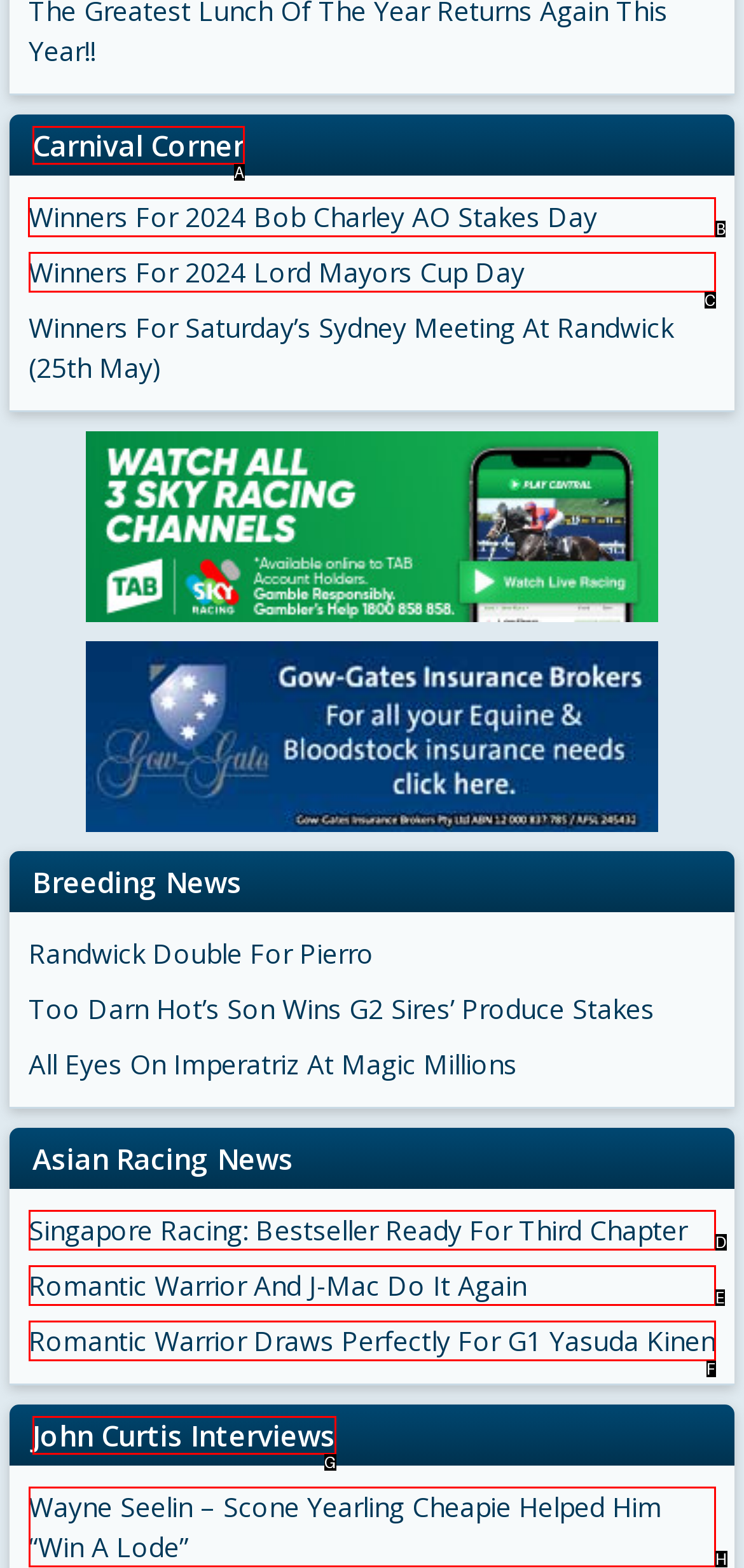To achieve the task: View Winners For 2024 Bob Charley AO Stakes Day, indicate the letter of the correct choice from the provided options.

B